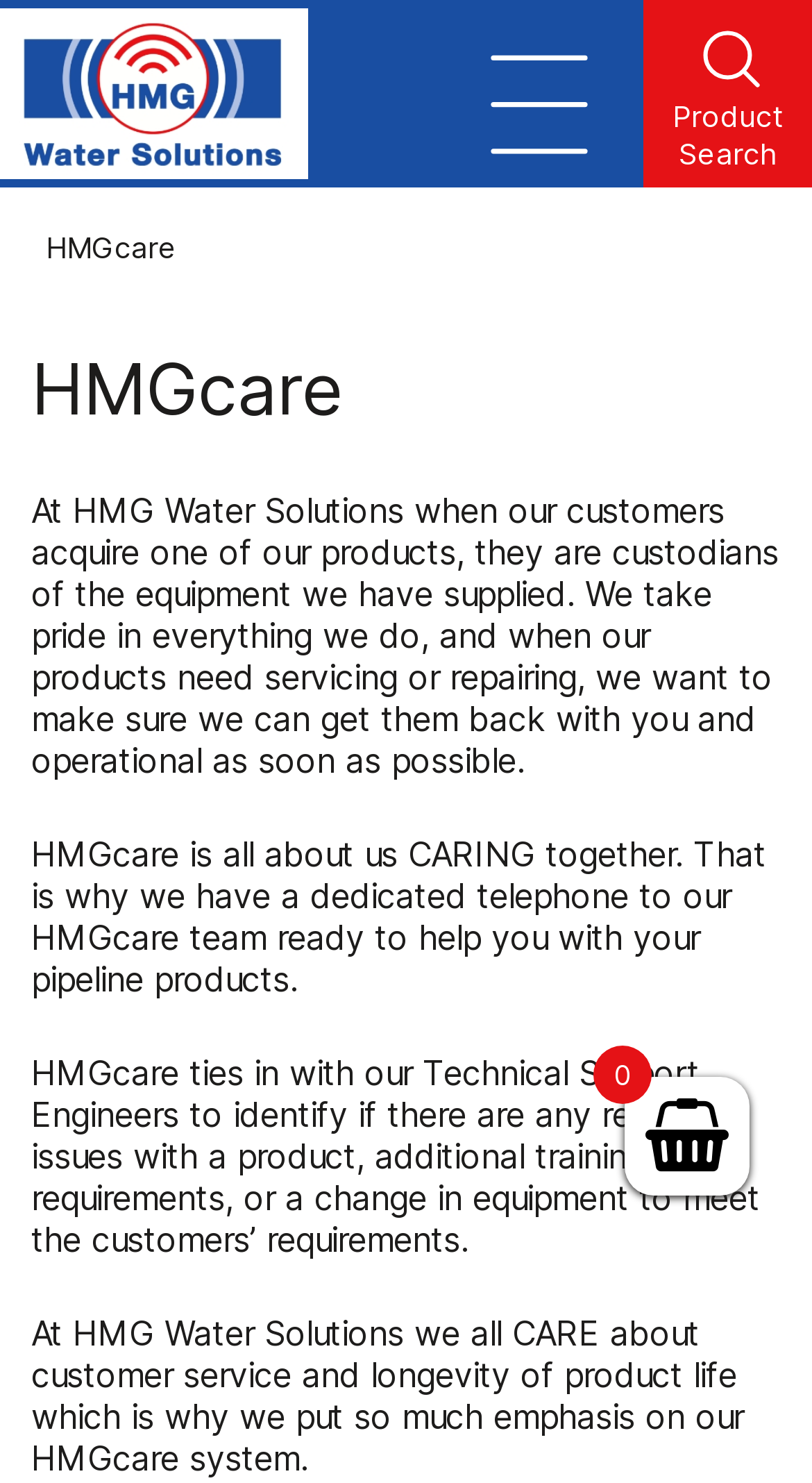Please determine the bounding box of the UI element that matches this description: alt="HMGWSL". The coordinates should be given as (top-left x, top-left y, bottom-right x, bottom-right y), with all values between 0 and 1.

[0.0, 0.005, 0.38, 0.121]